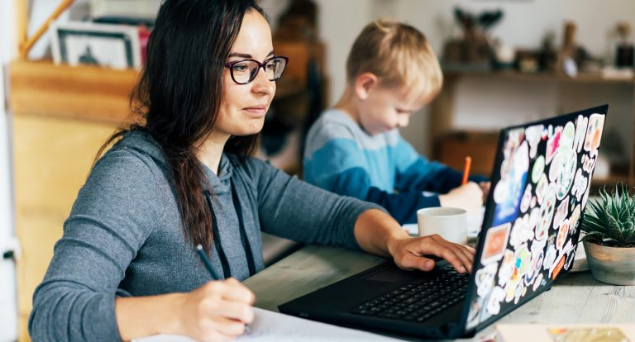Carefully examine the image and provide an in-depth answer to the question: What is on the laptop?

The laptop is decorated with various colorful stickers, which adds a personal touch to the workspace and suggests that the woman has personalized her laptop to reflect her personality or interests.